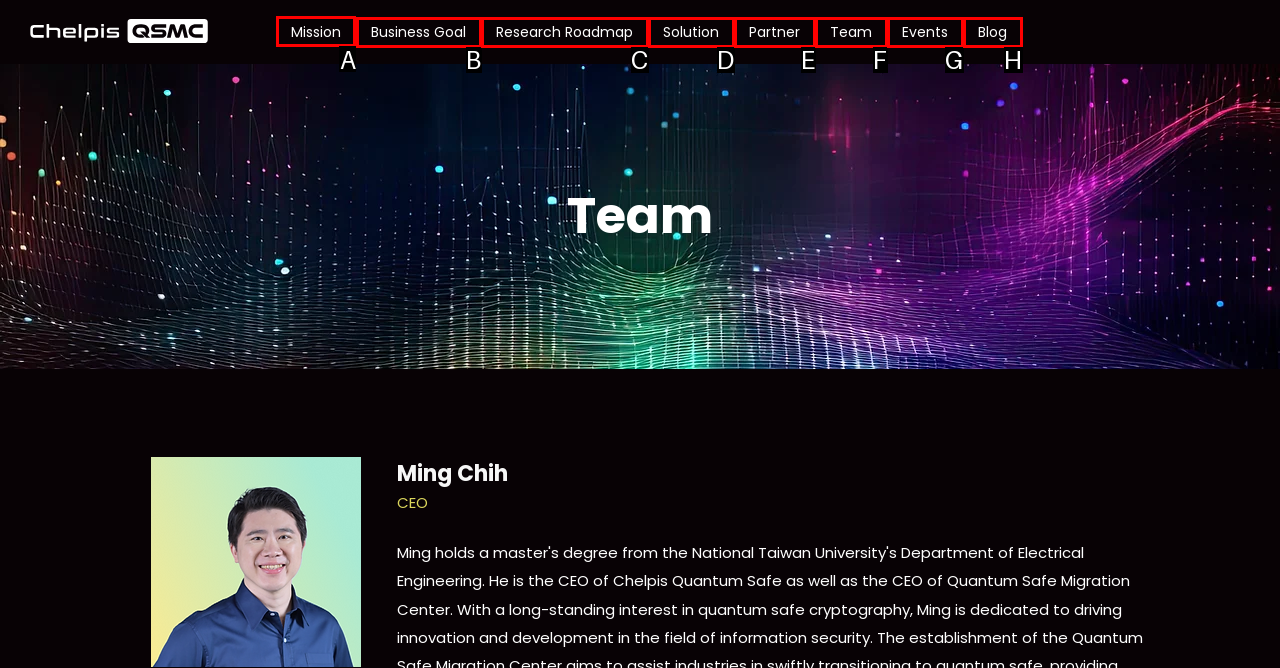Select the letter of the UI element you need to click on to fulfill this task: Click on the Mission link. Write down the letter only.

A